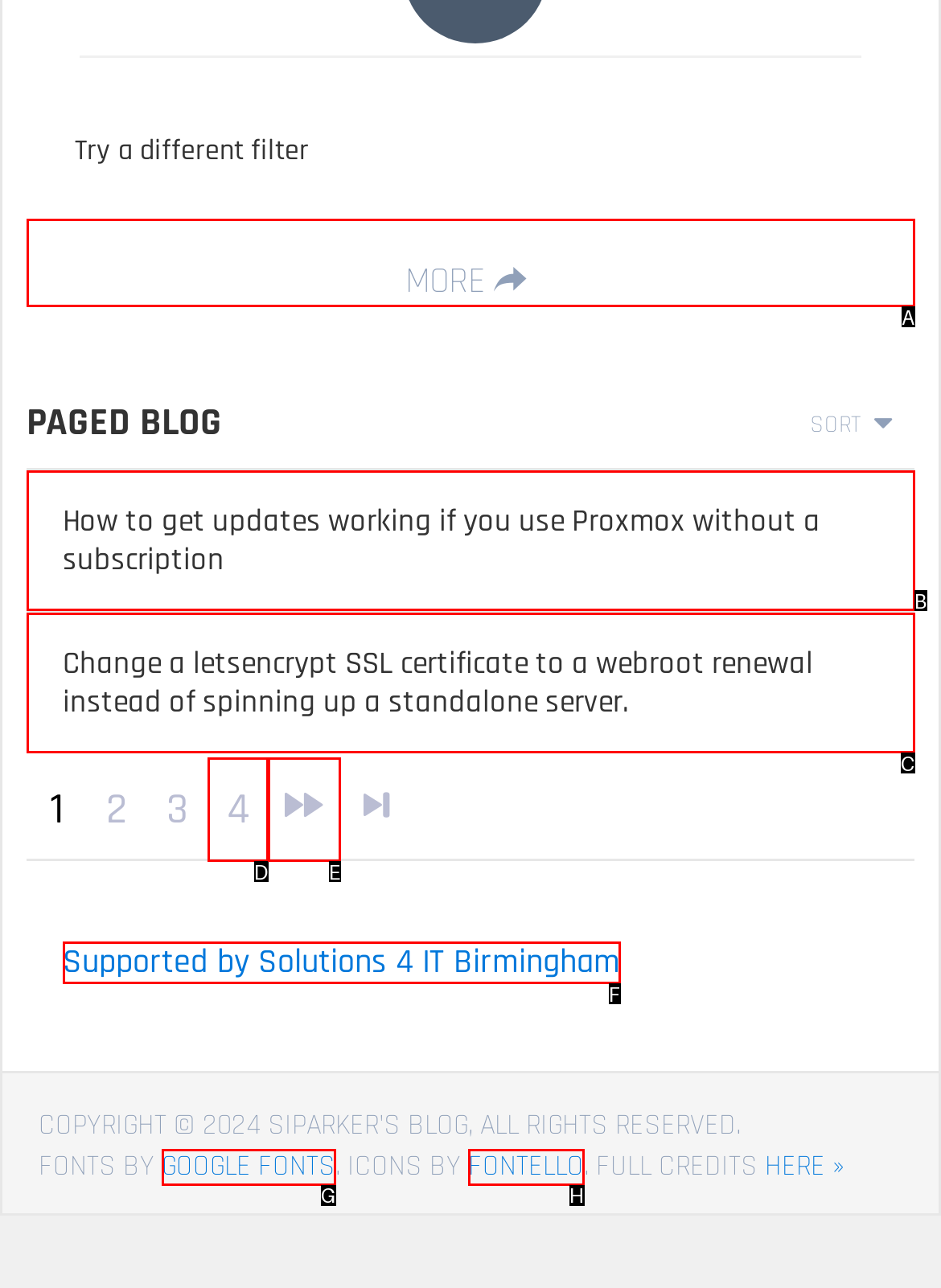Identify which lettered option to click to carry out the task: Click on 'Supported by Solutions 4 IT Birmingham'. Provide the letter as your answer.

F